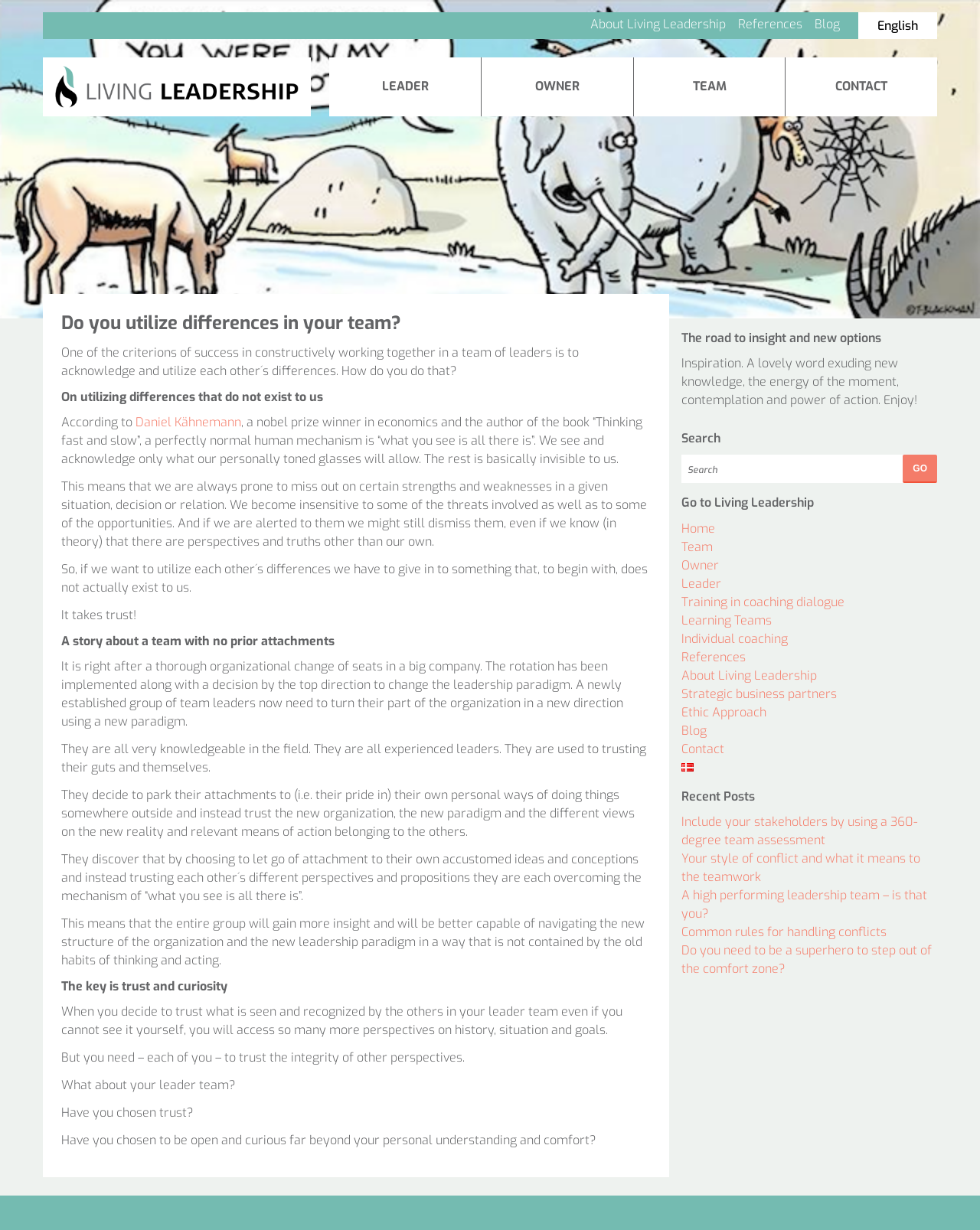Specify the bounding box coordinates (top-left x, top-left y, bottom-right x, bottom-right y) of the UI element in the screenshot that matches this description: alt="Living Leadership"

[0.056, 0.054, 0.305, 0.088]